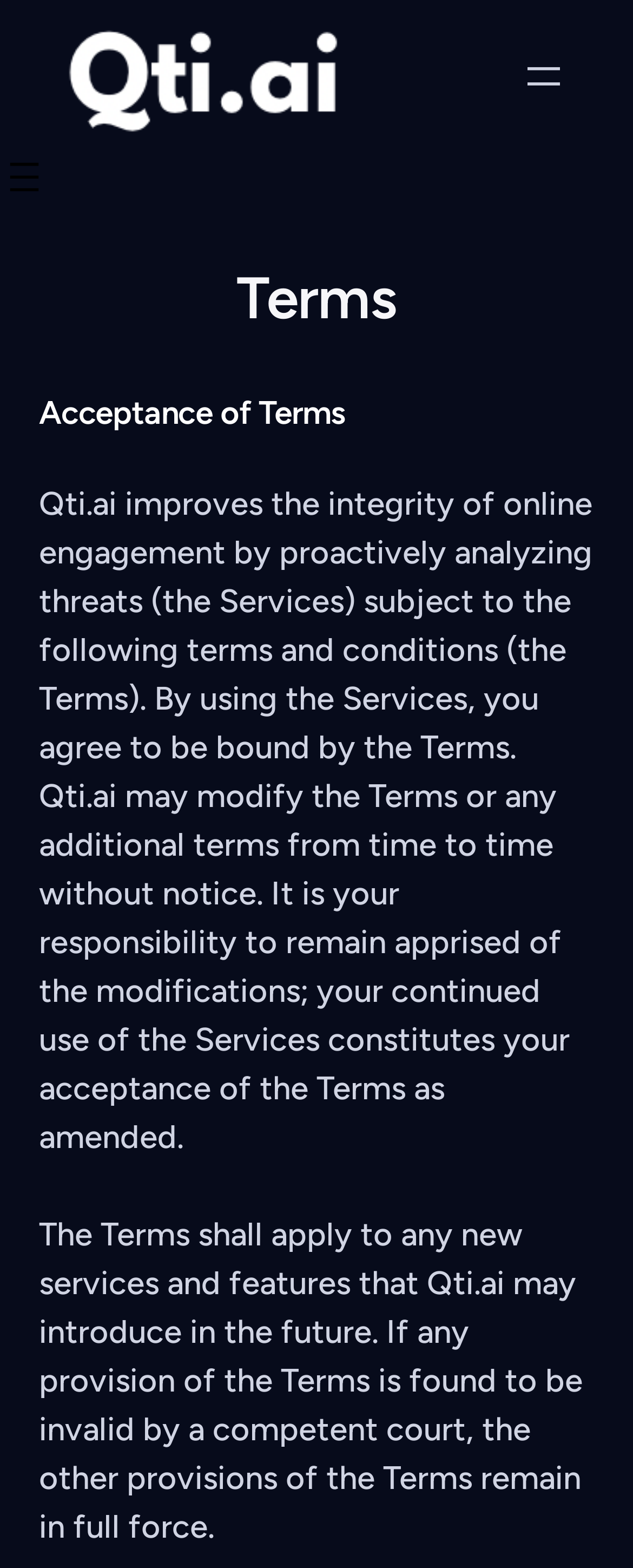Based on the image, give a detailed response to the question: What is the user's responsibility regarding the Terms?

I found the answer by reading the StaticText element that describes the Terms, which states that 'It is your responsibility to remain apprised of the modifications; your continued use of the Services constitutes your acceptance of the Terms as amended'.